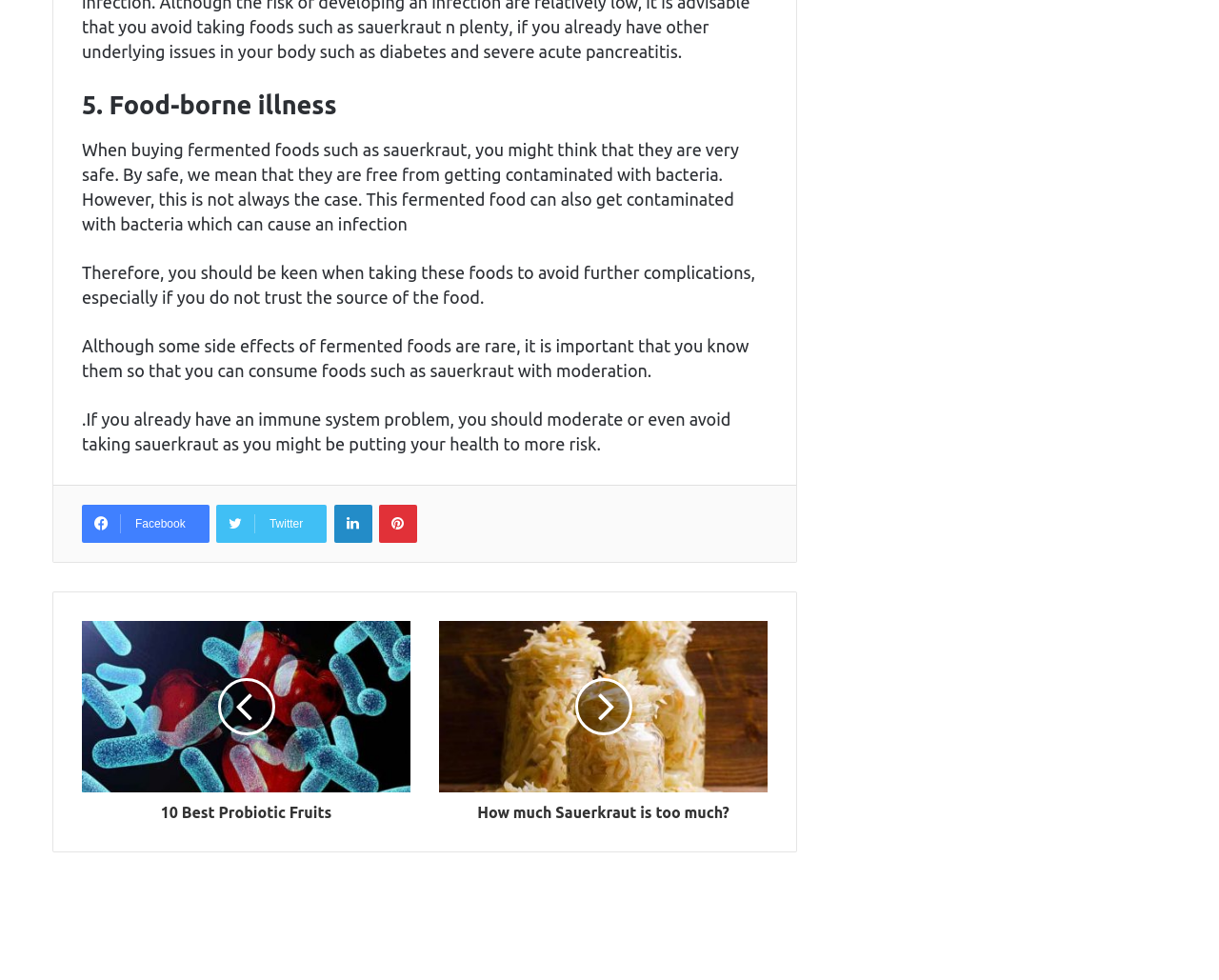Please answer the following query using a single word or phrase: 
What is the warning for people with immune system problems?

Moderate or avoid sauerkraut